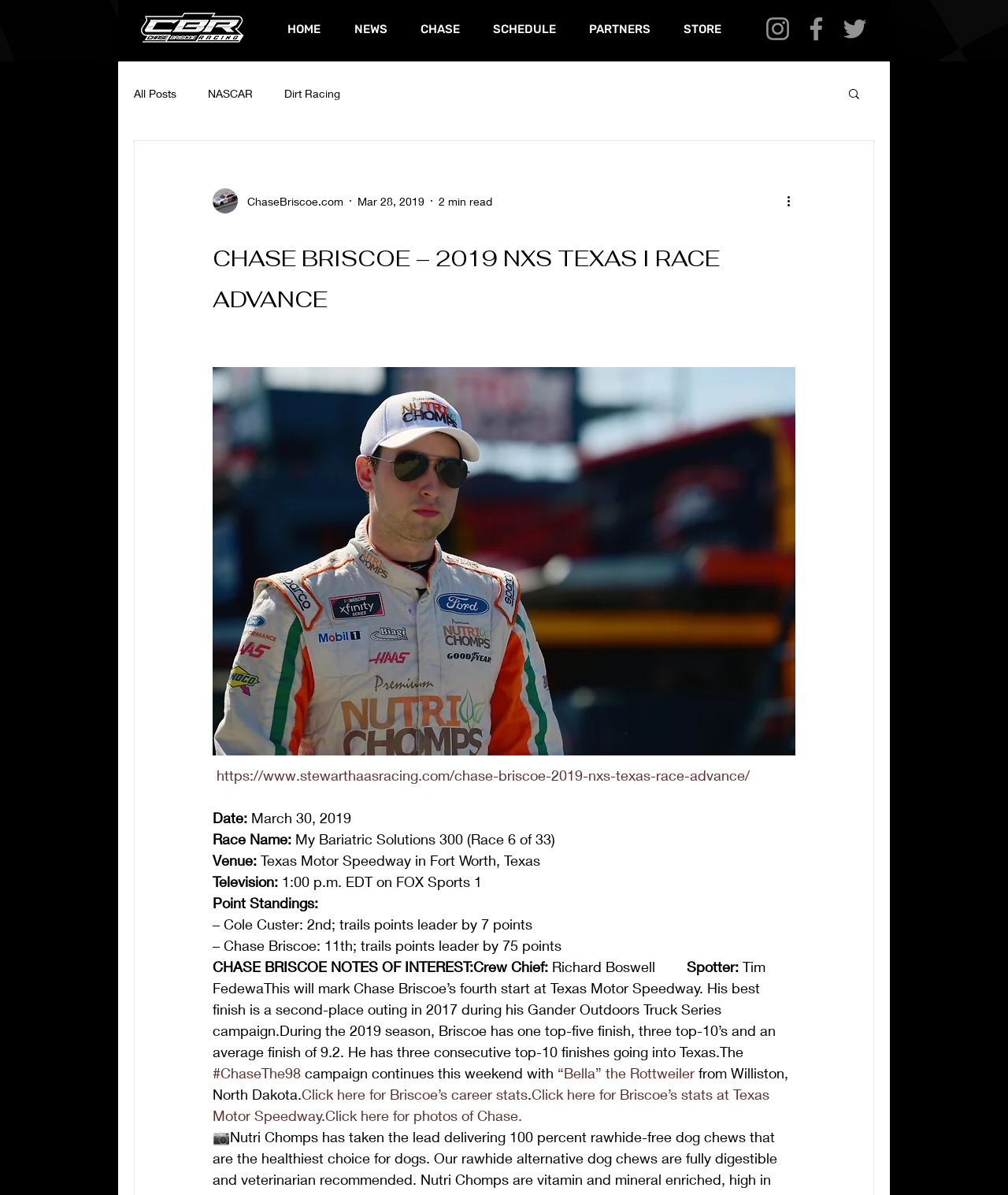What is the average finish of Chase Briscoe during the 2019 season?
Based on the visual details in the image, please answer the question thoroughly.

The answer can be found in the section that provides details about Chase Briscoe's performance during the 2019 season. It is mentioned as 'During the 2019 season, Briscoe has one top-five finish, three top-10’s and an average finish of 9.2'.